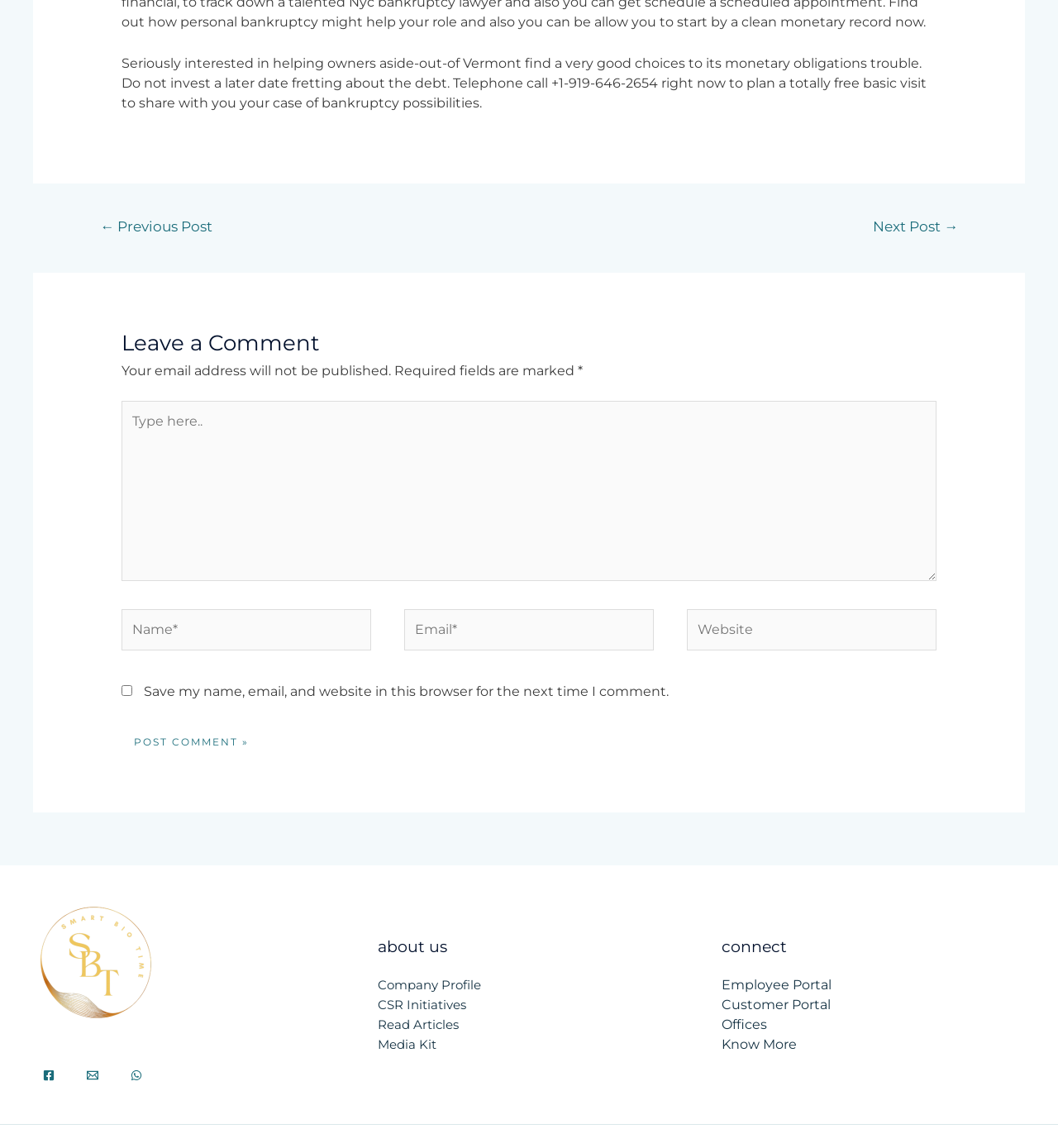What social media platforms are linked in the footer?
Using the image as a reference, give an elaborate response to the question.

The footer section has three social media links, including Facebook, Email, and WhatsApp. The Facebook link is represented by an image element.